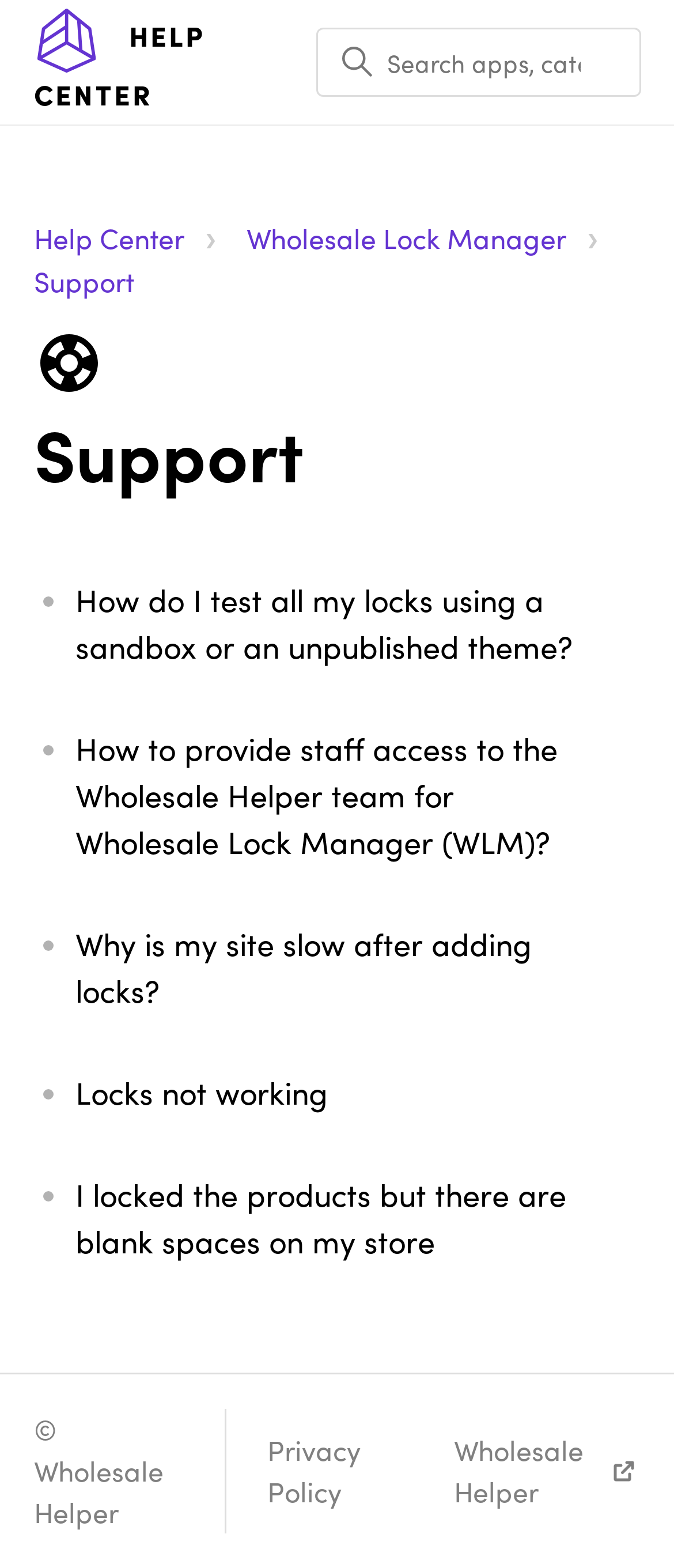Determine the bounding box coordinates of the region to click in order to accomplish the following instruction: "Go to Help Center home page". Provide the coordinates as four float numbers between 0 and 1, specifically [left, top, right, bottom].

[0.05, 0.006, 0.469, 0.074]